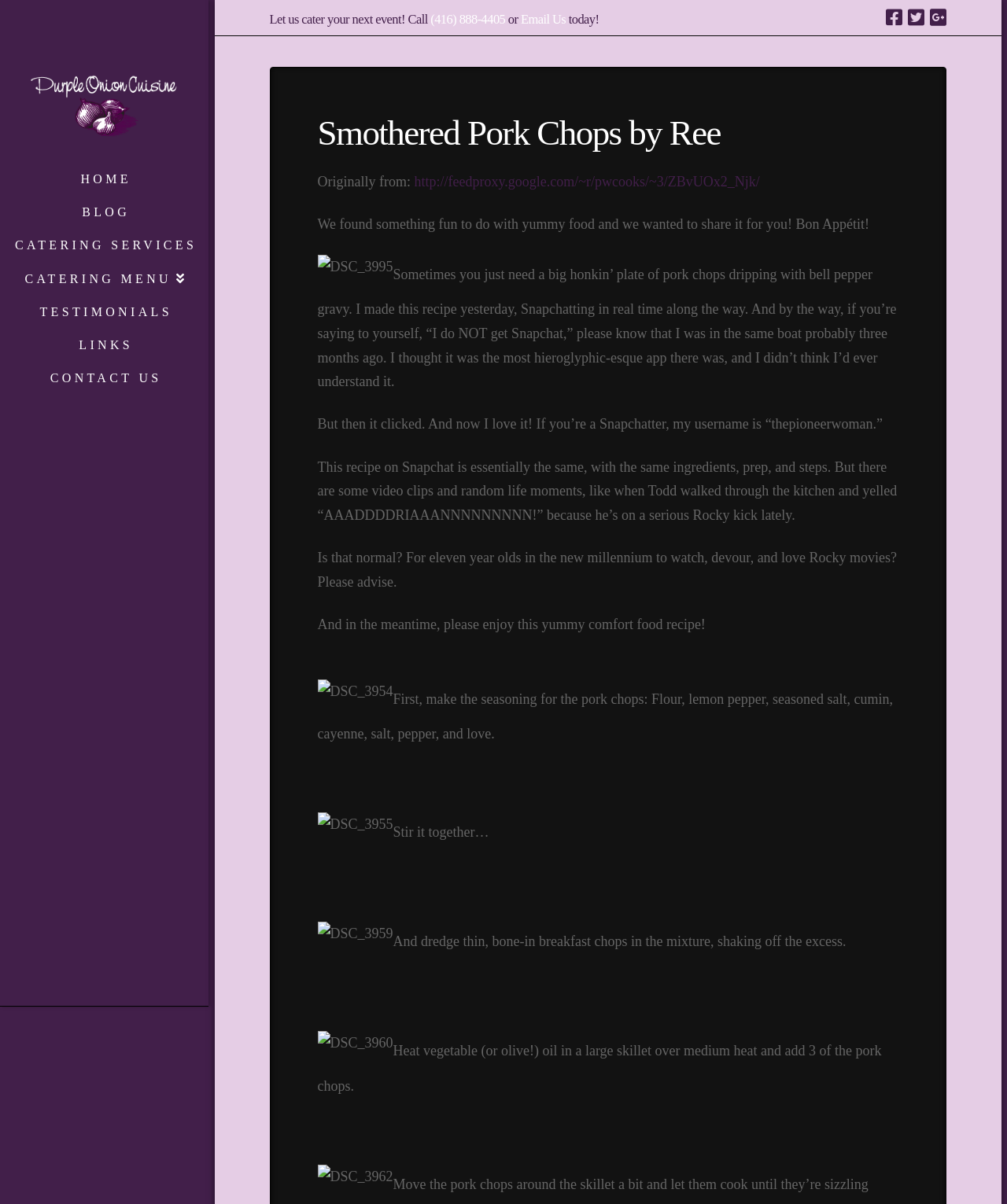What is the phone number to call for catering services?
Please interpret the details in the image and answer the question thoroughly.

The phone number is found in the top section of the webpage, next to the 'Let us cater your next event!' text.